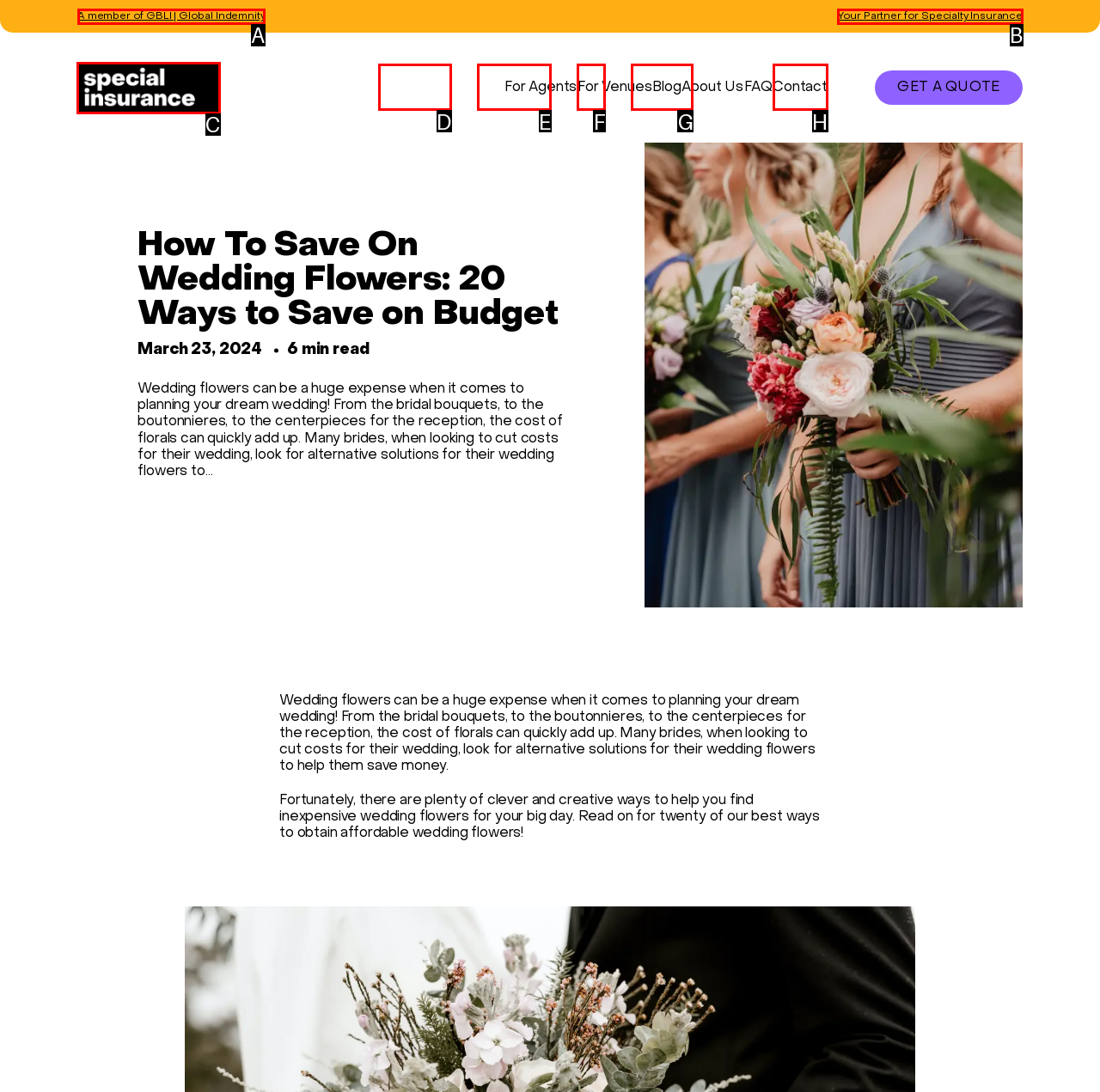Tell me which letter corresponds to the UI element that will allow you to Learn about the photographer. Answer with the letter directly.

None